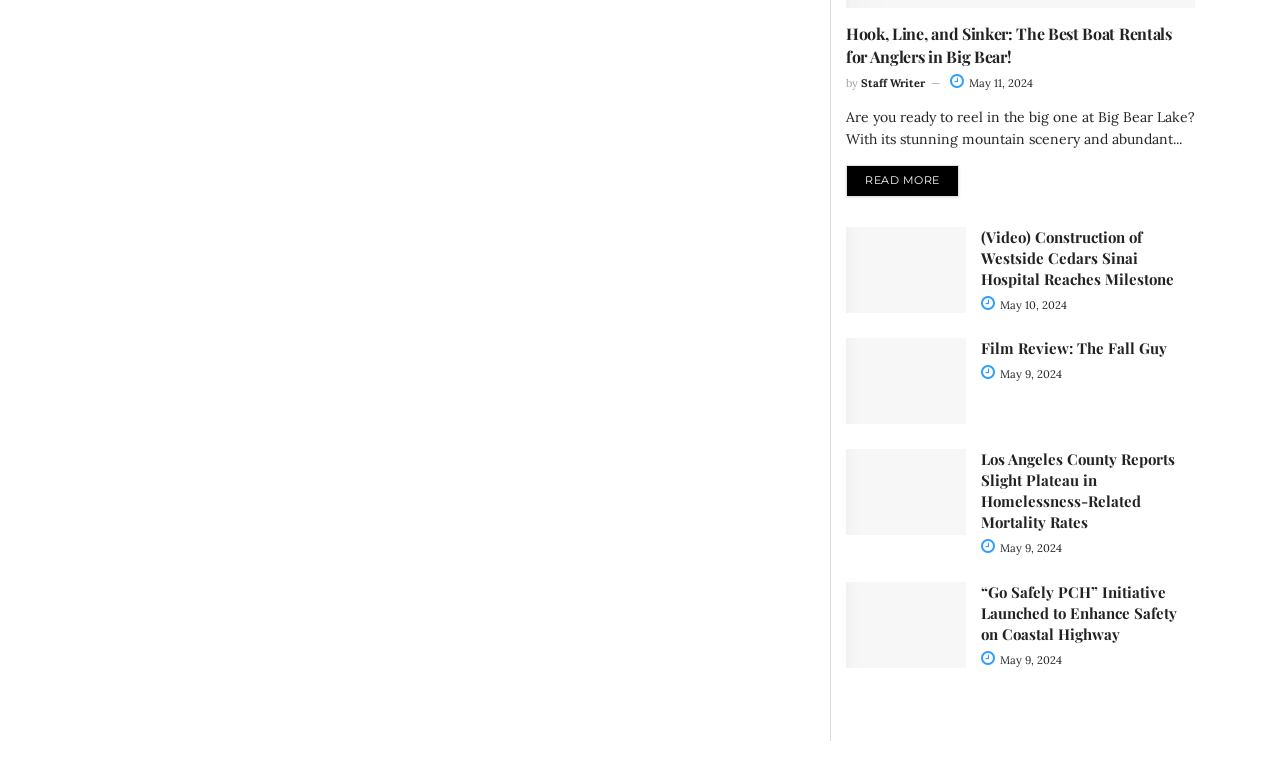Find and specify the bounding box coordinates that correspond to the clickable region for the instruction: "Read more about Hook, Line, and Sinker: The Best Boat Rentals for Anglers in Big Bear!".

[0.661, 0.214, 0.749, 0.255]